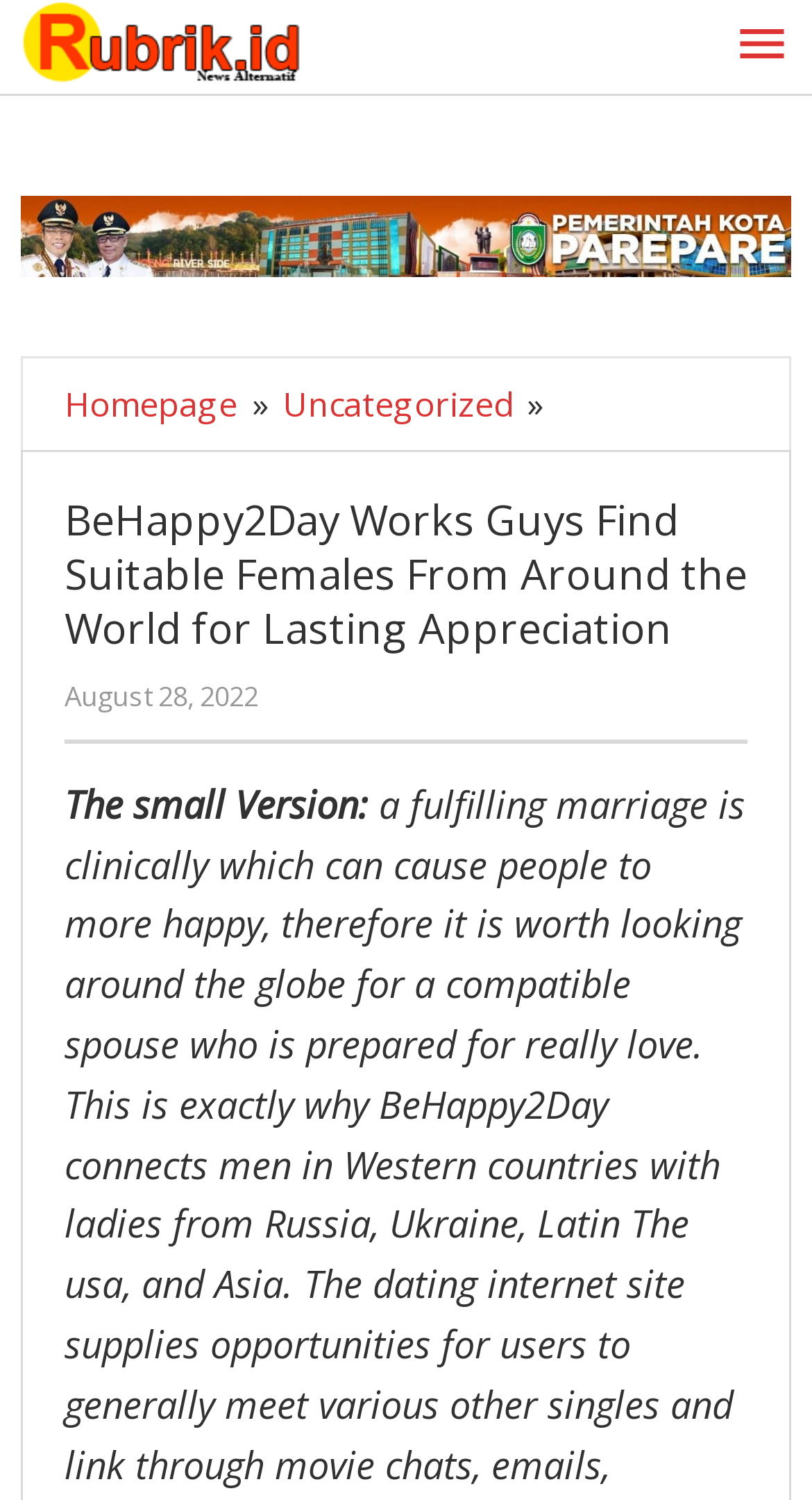Please provide a comprehensive answer to the question based on the screenshot: How many menu items are there?

There is only one menu item, which is 'Menus', located at the top-right corner of the webpage.